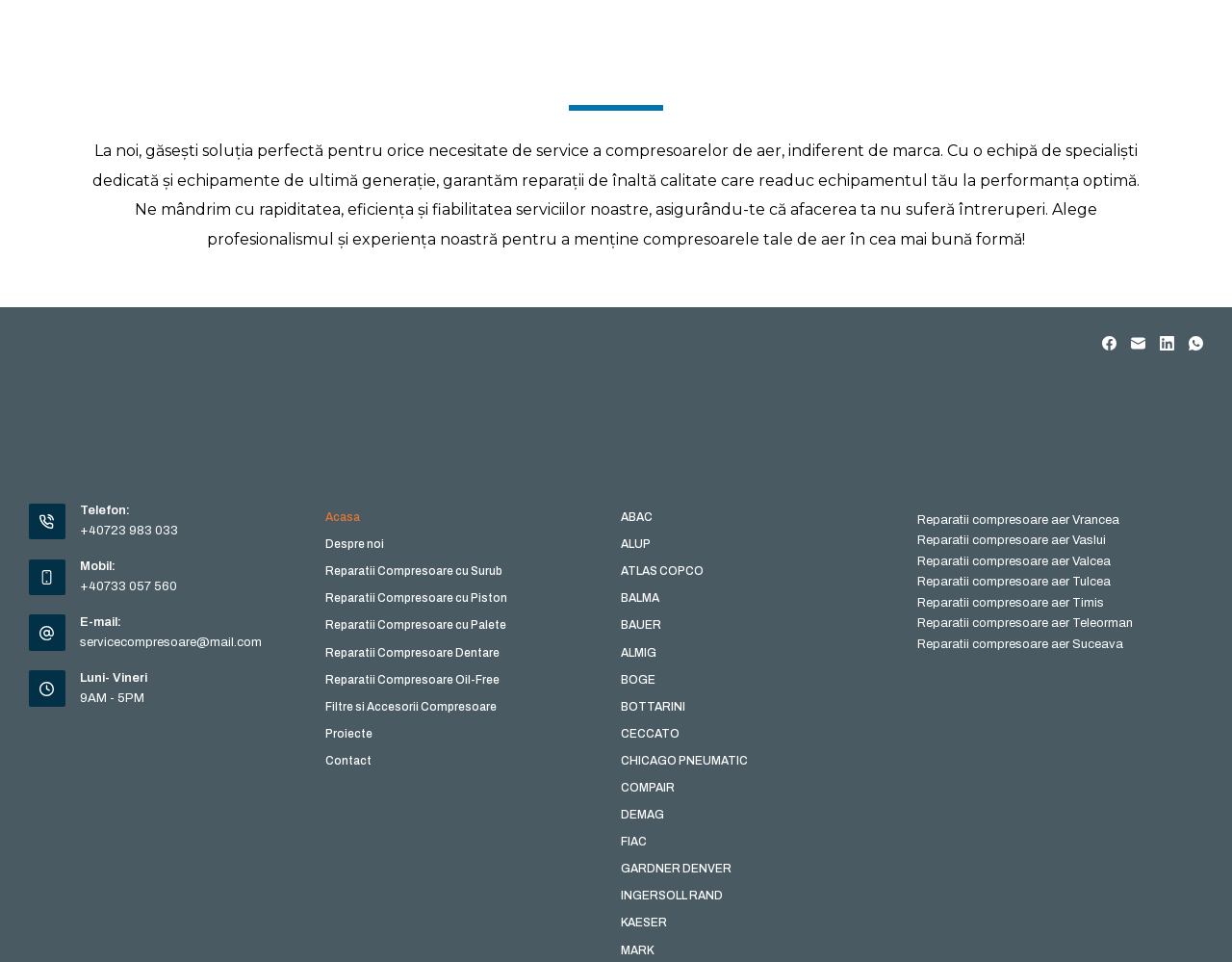Please identify the coordinates of the bounding box for the clickable region that will accomplish this instruction: "Navigate to the 'Reparatii Compresoare cu Surub' page".

[0.254, 0.587, 0.506, 0.602]